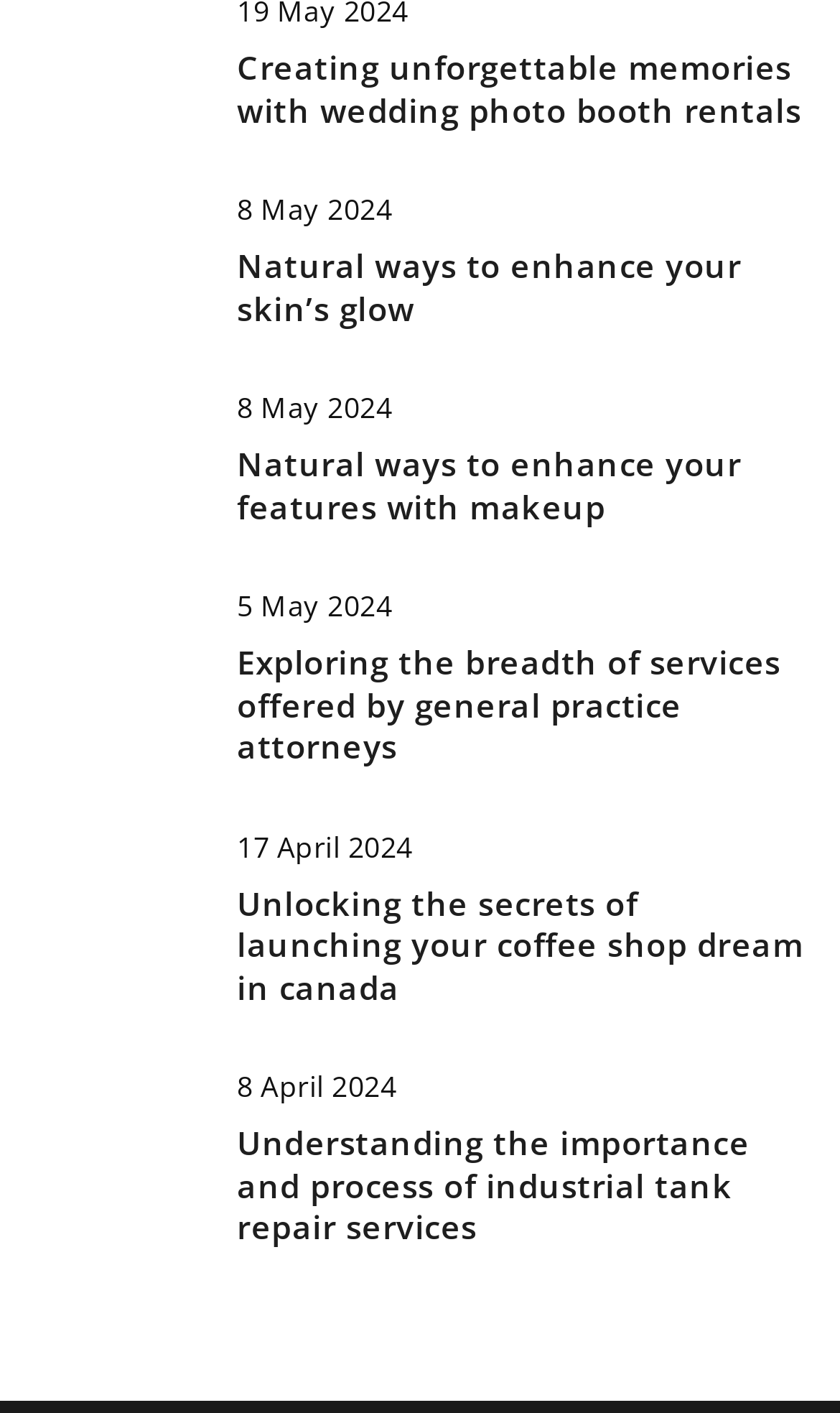Locate the bounding box coordinates of the clickable part needed for the task: "Read the post published on 8 May 2024".

[0.282, 0.135, 0.467, 0.162]